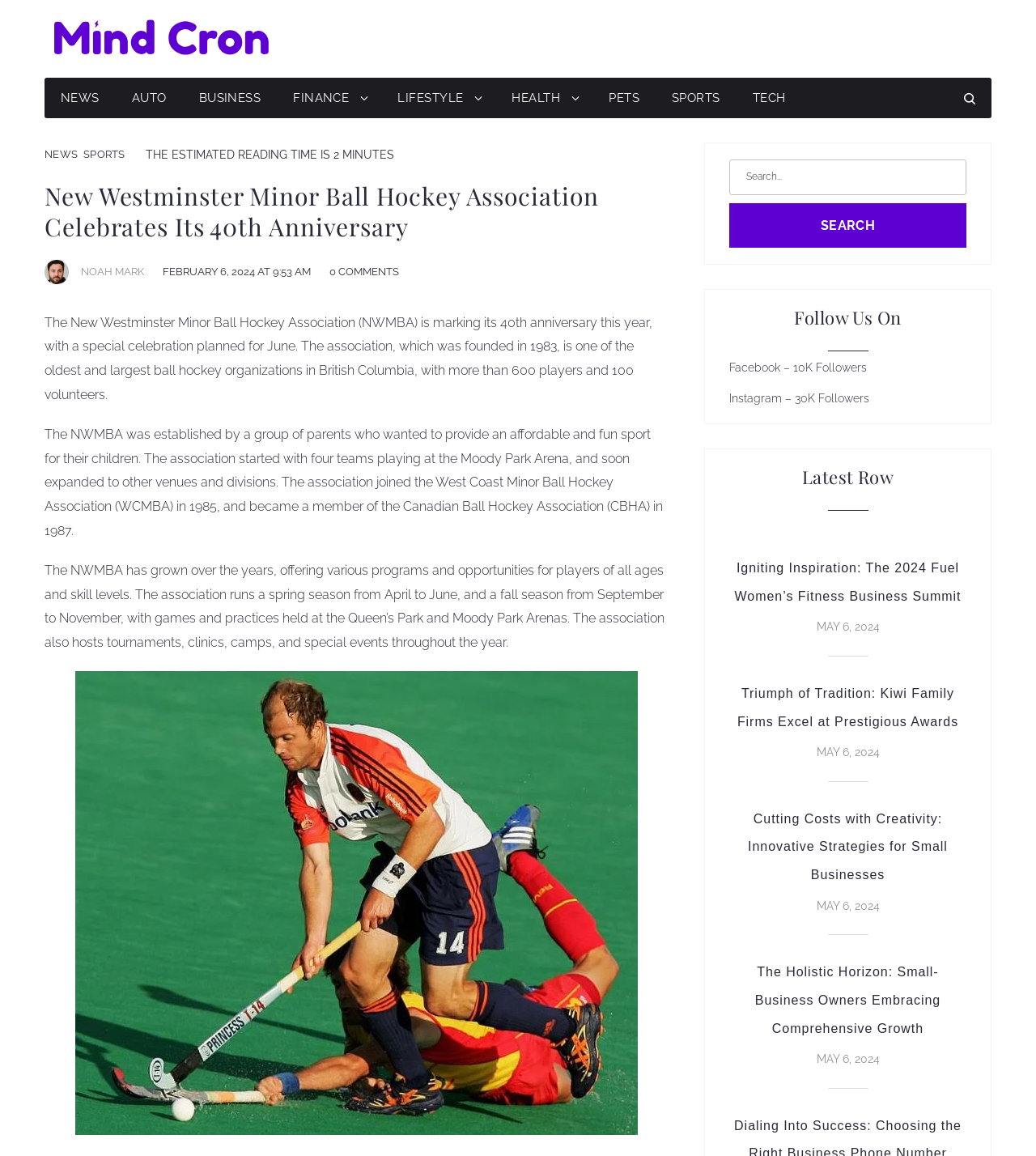Determine the bounding box coordinates of the clickable region to follow the instruction: "Follow on Facebook".

[0.704, 0.313, 0.837, 0.324]